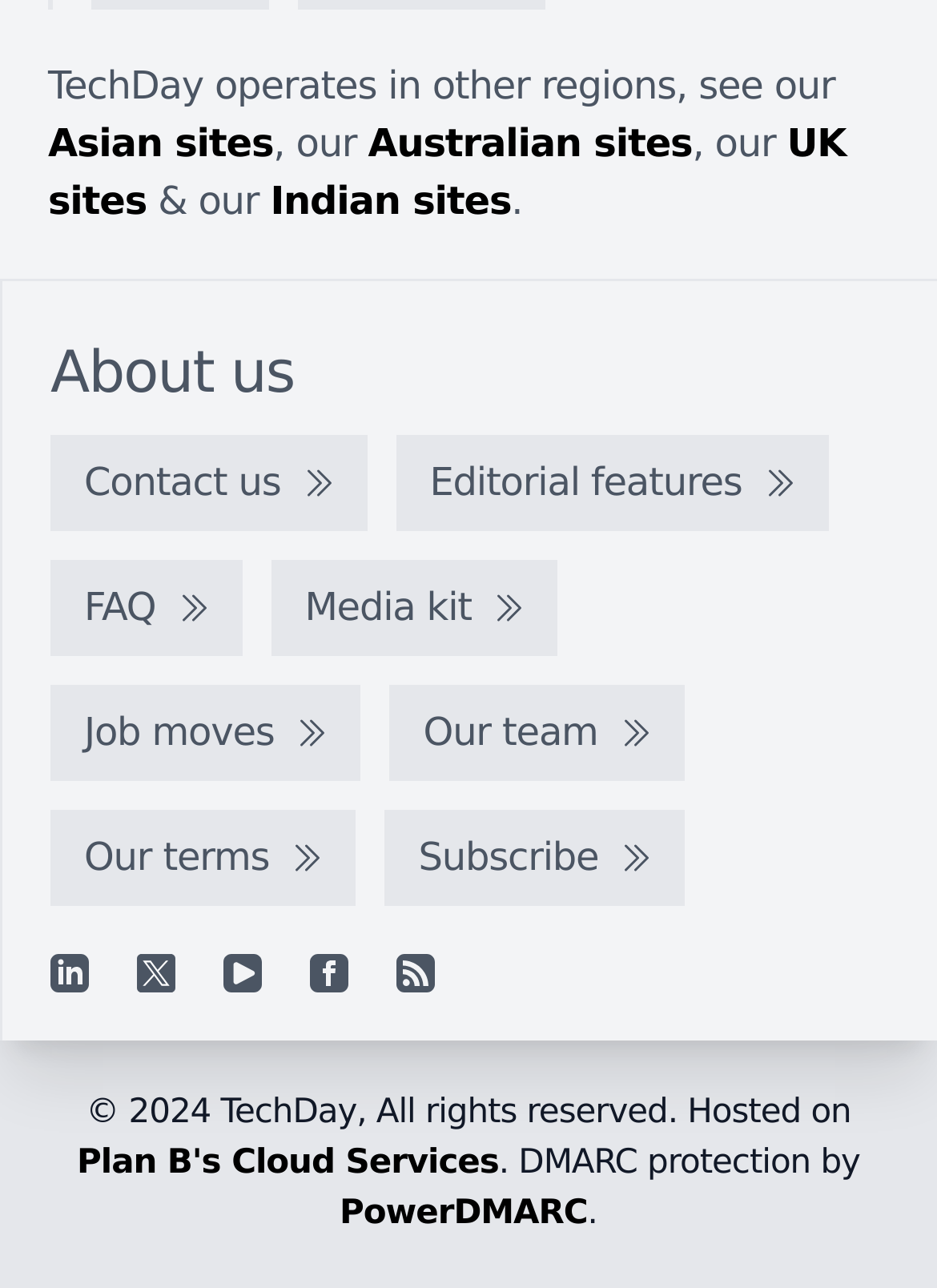How many links are there in the 'About us' section?
Analyze the image and deliver a detailed answer to the question.

I counted the number of links in the 'About us' section, which are 'Contact us', 'Editorial features', 'FAQ', 'Media kit', 'Job moves', 'Our team', 'Our terms', and 'Subscribe'.